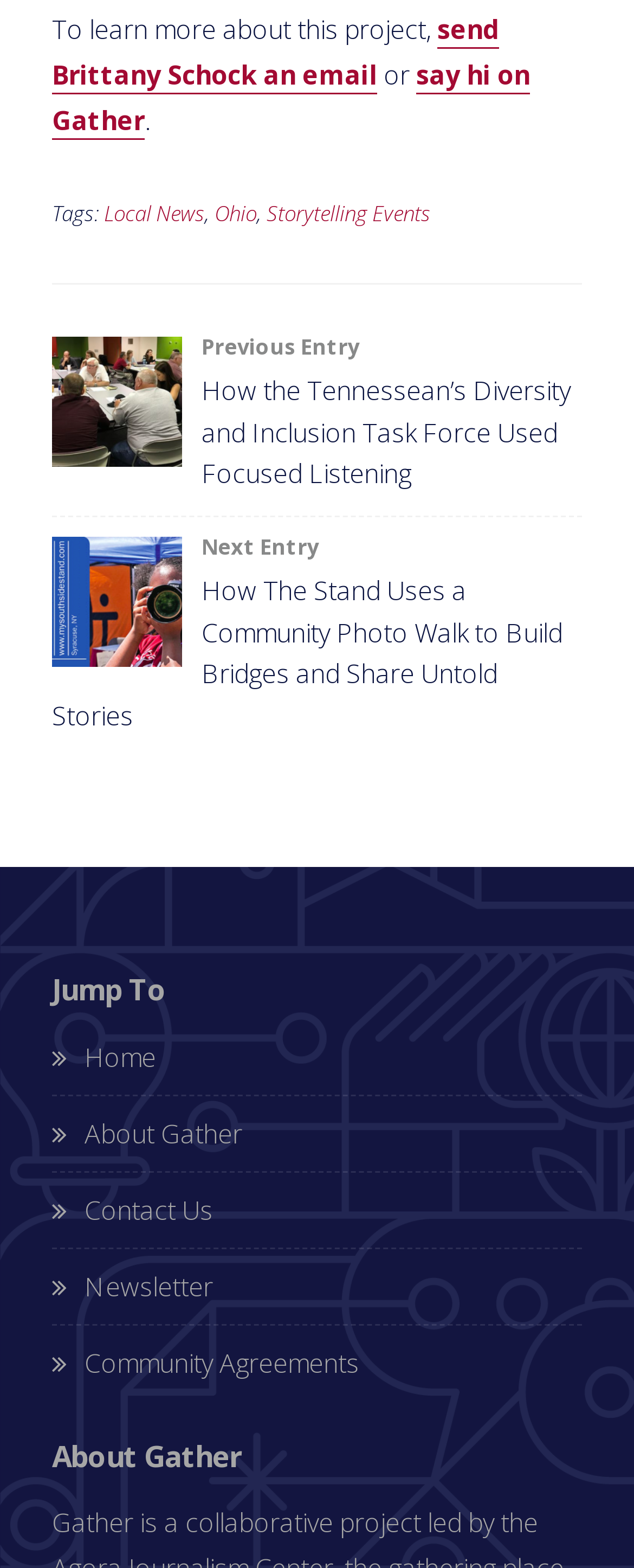Carefully examine the image and provide an in-depth answer to the question: What tags are associated with this post?

The StaticText element with the text 'Tags:' is followed by link elements with the texts 'Local News', 'Ohio', and 'Storytelling Events', which indicates that these are the tags associated with this post.